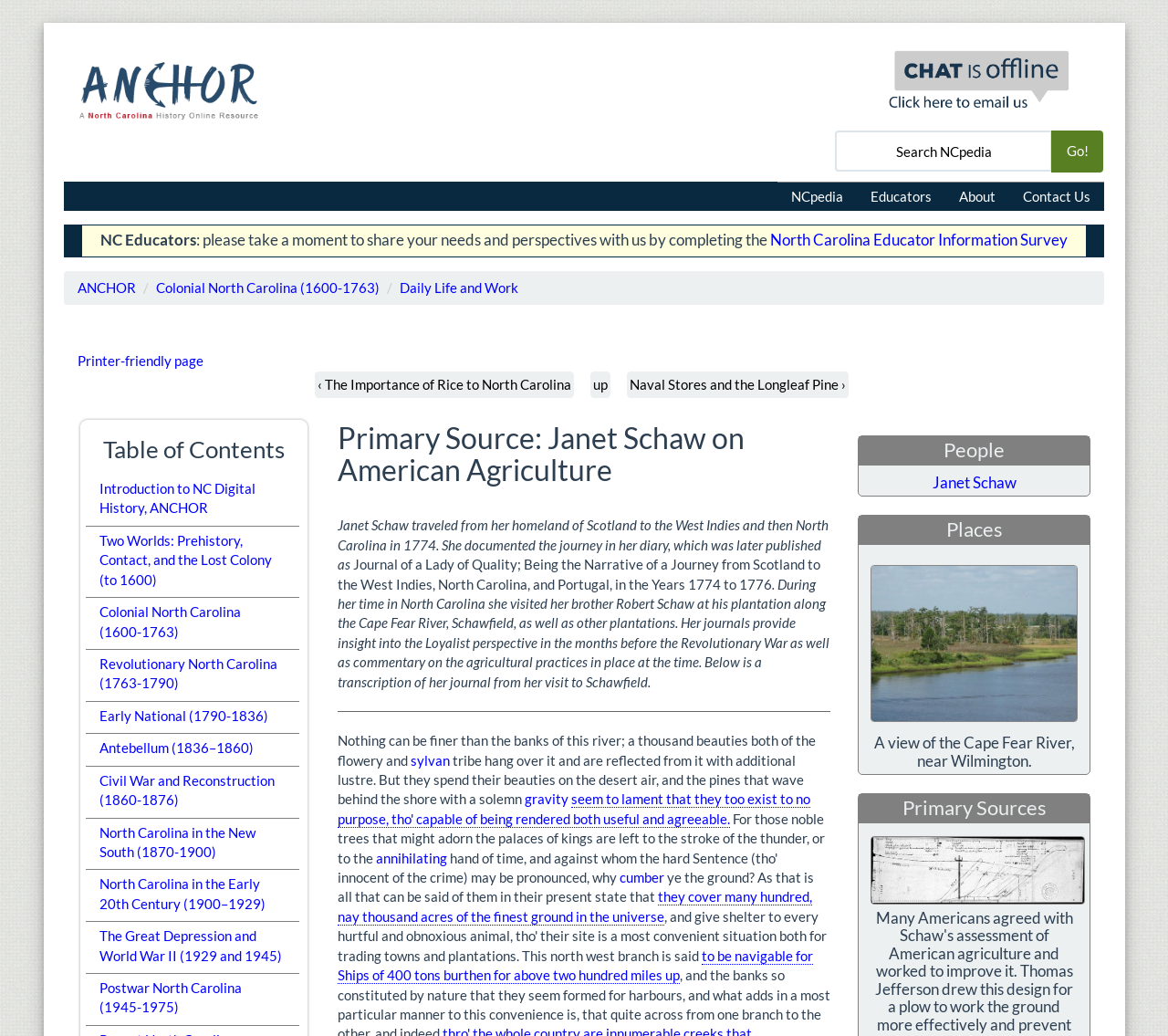Respond to the question below with a single word or phrase:
What is the name of the website?

NCpedia